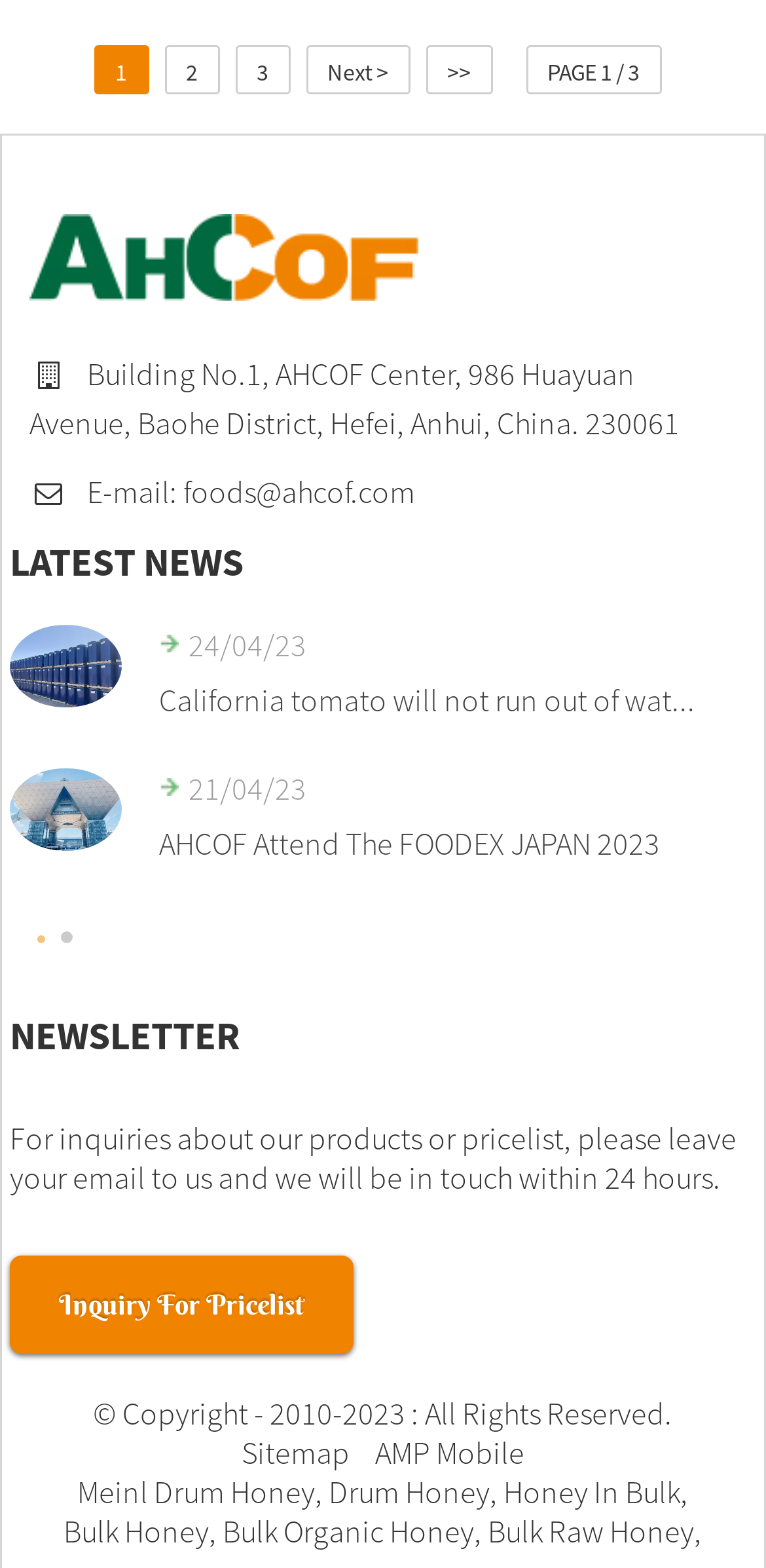What is the company's email address?
Based on the image, answer the question with as much detail as possible.

I found the email address by looking at the 'E-mail:' section on the webpage, which is located below the company's address. The email address is a link, and it is 'foods@ahcof.com'.